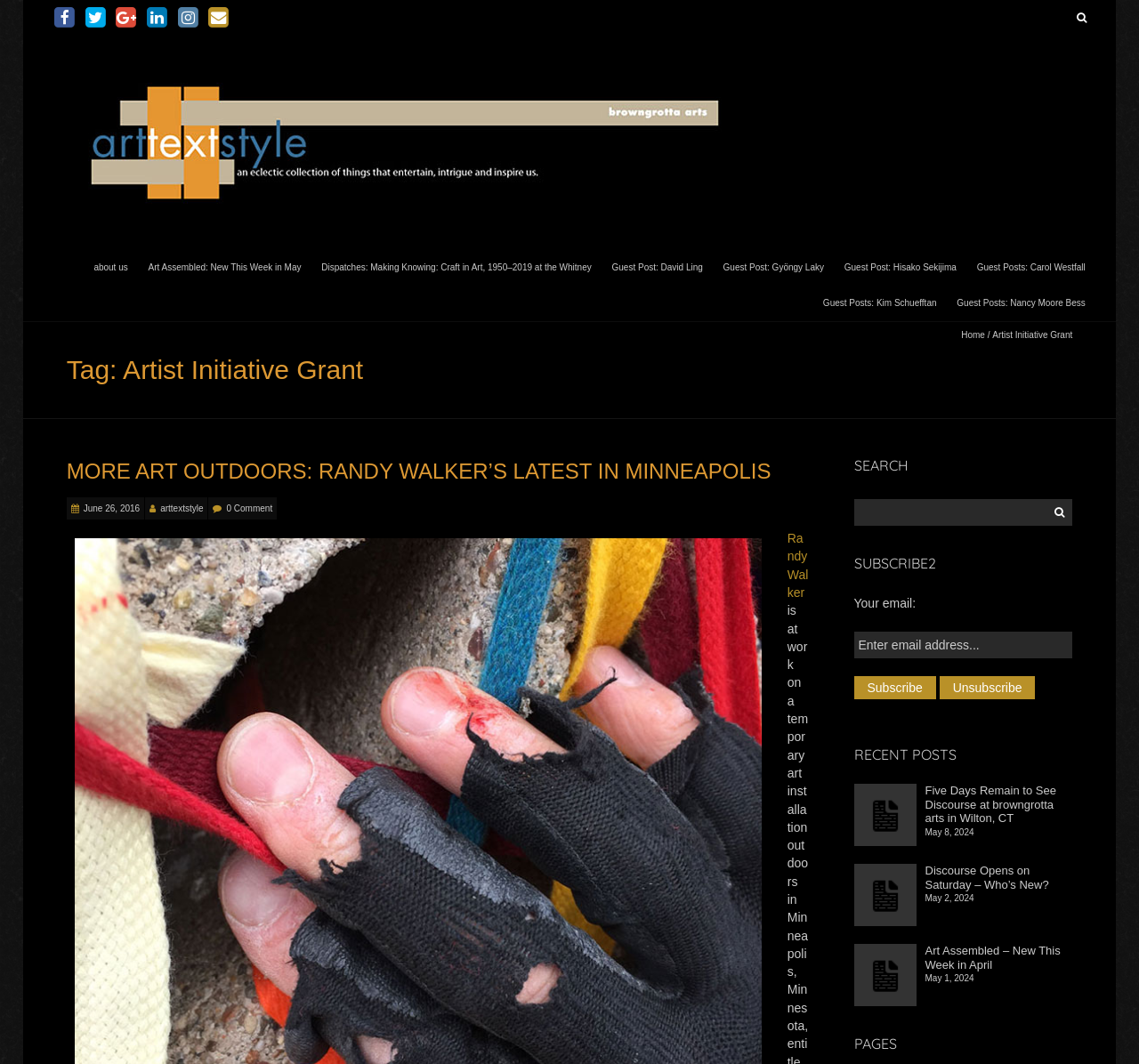Can you give a comprehensive explanation to the question given the content of the image?
What is the name of the website?

I found the website name by looking at the top left corner of the webpage, where it says 'arttextstyle'.